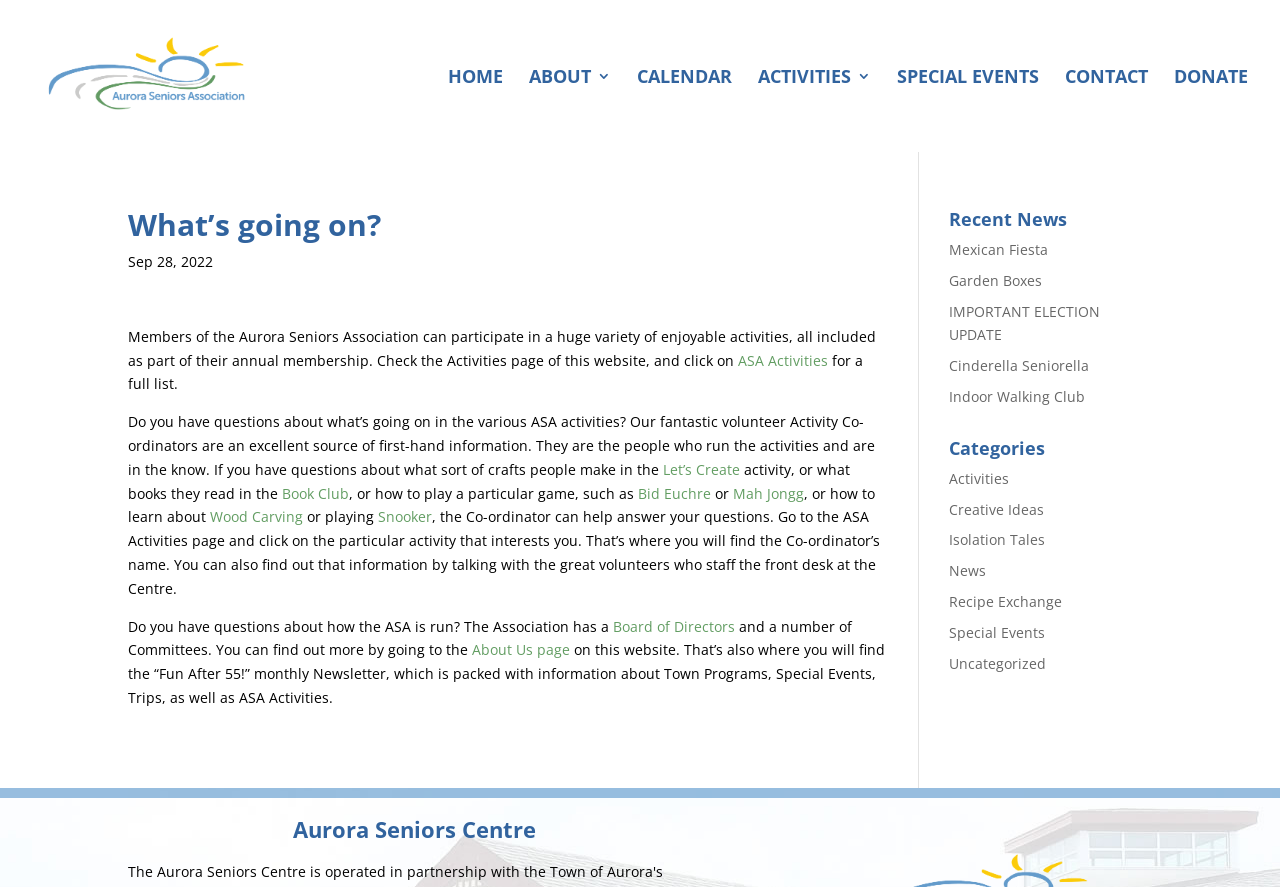What is the name of the seniors association?
Could you answer the question with a detailed and thorough explanation?

I found the answer by looking at the link element with the text 'Aurora Seniors Association' which is located at the top of the webpage, indicating that it is the name of the seniors association.